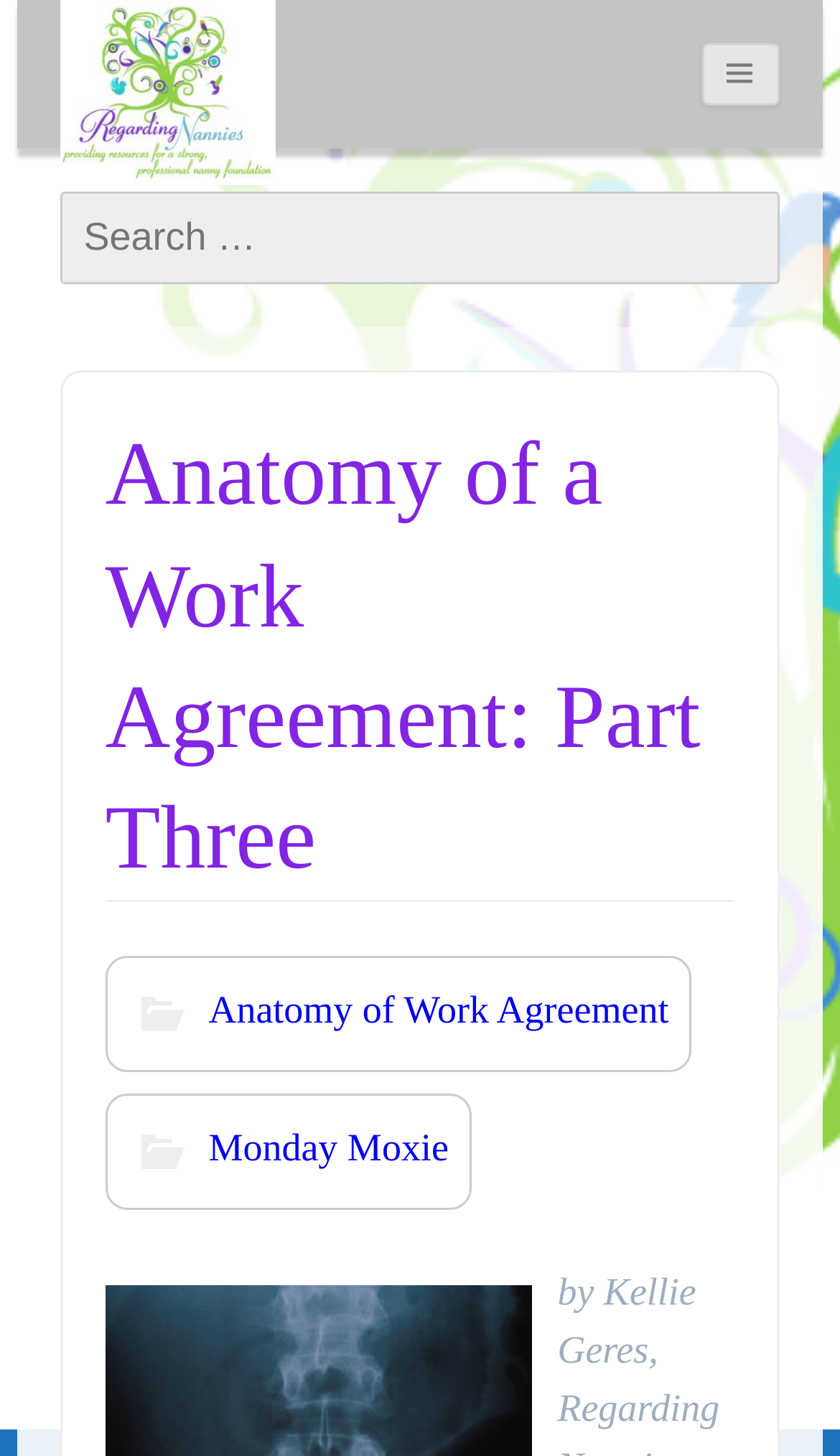Based on the element description, predict the bounding box coordinates (top-left x, top-left y, bottom-right x, bottom-right y) for the UI element in the screenshot: Anatomy of Work Agreement

[0.125, 0.657, 0.824, 0.737]